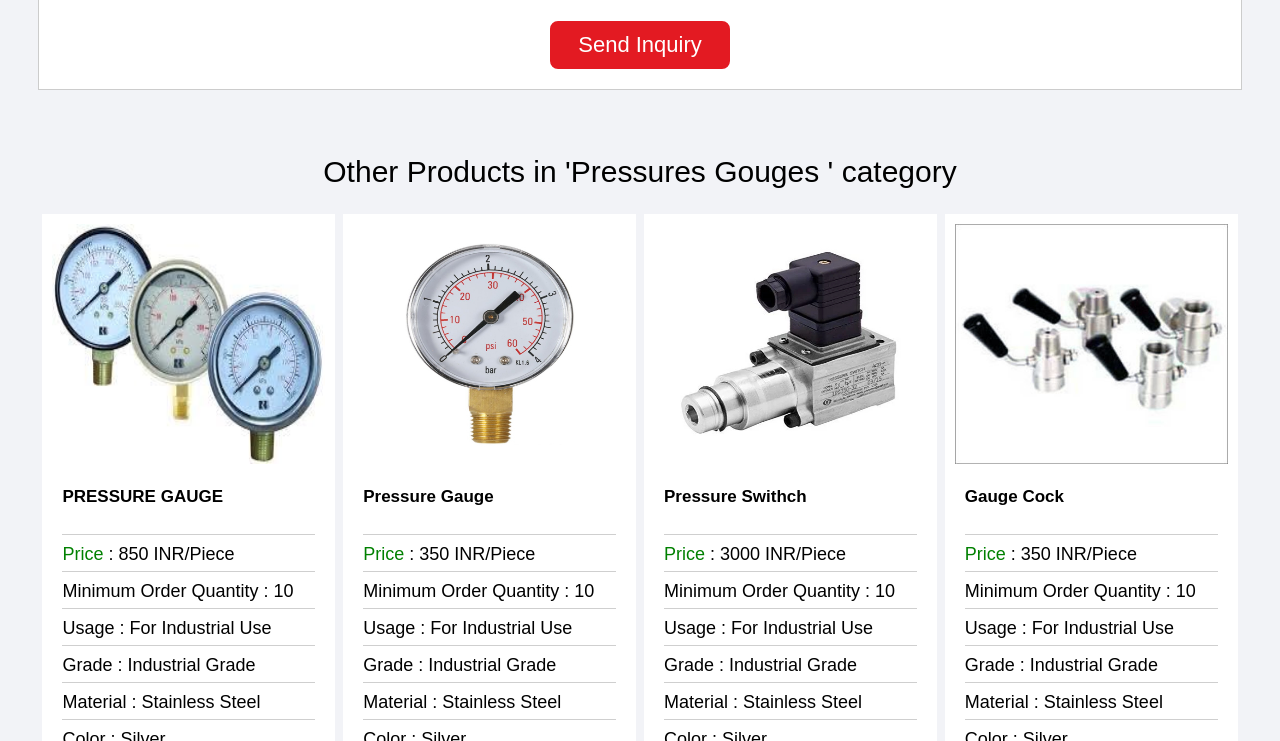Provide a brief response in the form of a single word or phrase:
What is the minimum order quantity for the Pressure Gauge?

10